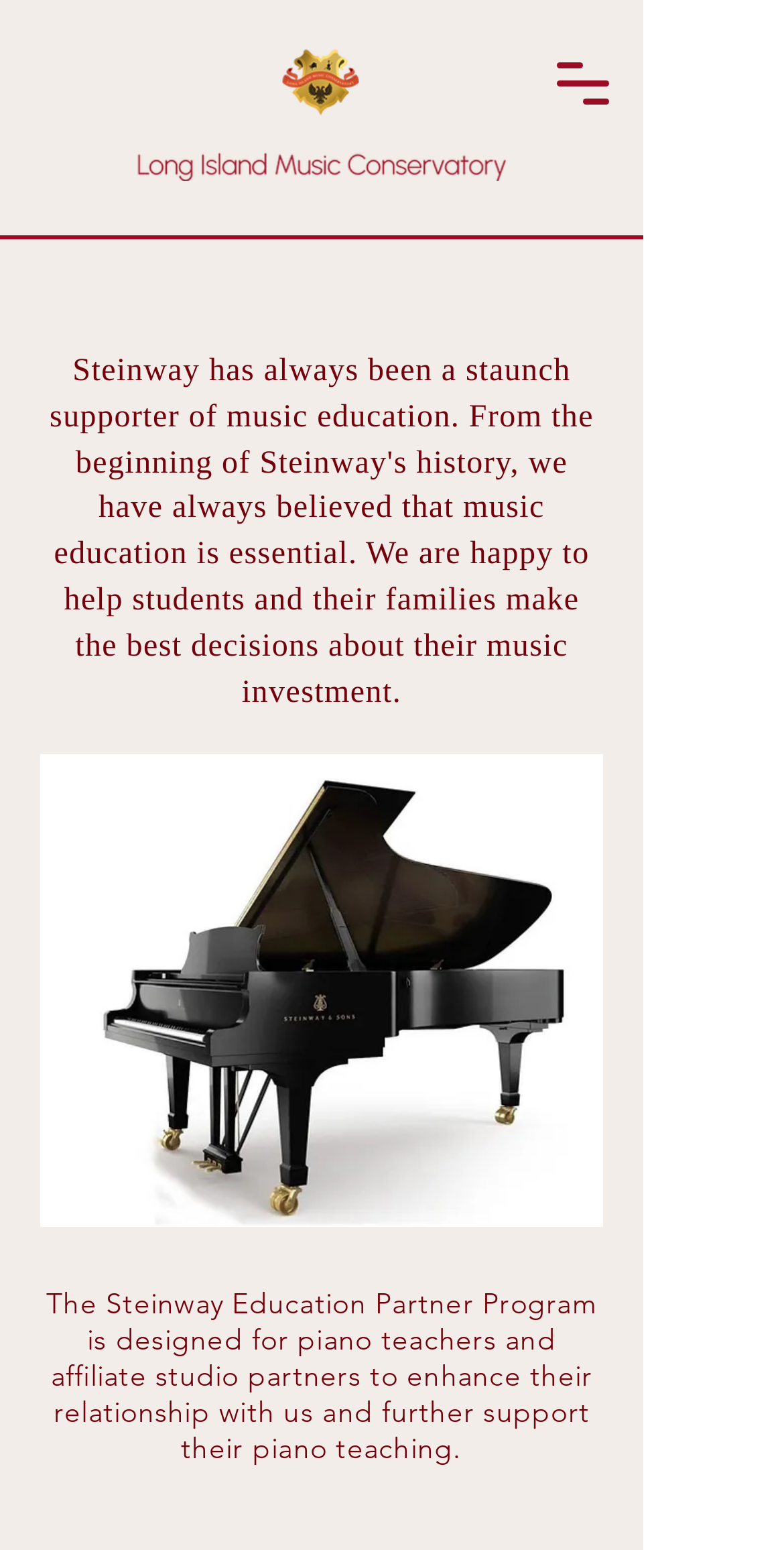What is the purpose of the button?
Using the visual information, reply with a single word or short phrase.

Open navigation menu